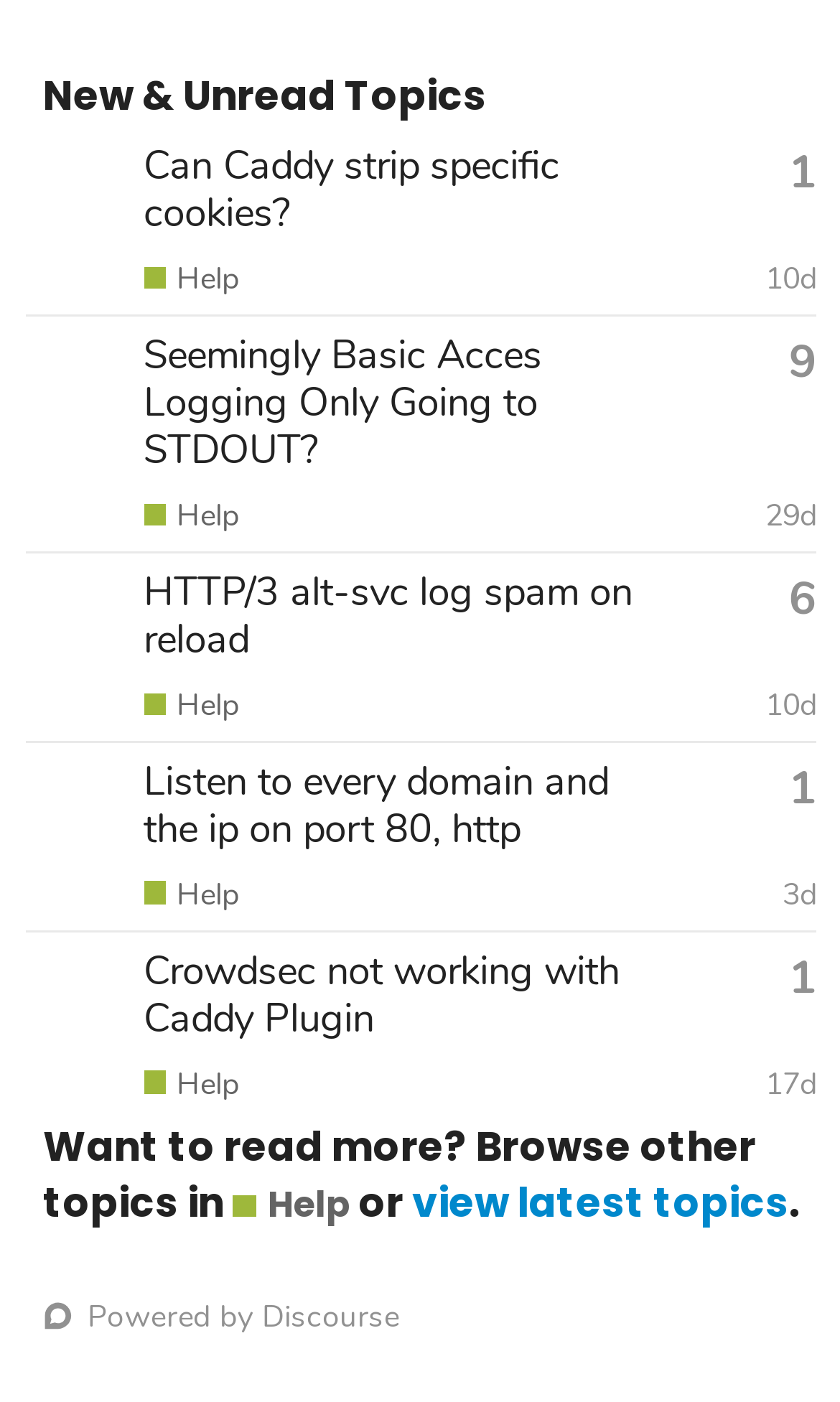Respond concisely with one word or phrase to the following query:
Who is the latest poster of the topic 'Seemingly Basic Acces Logging Only Going to STDOUT?'?

aronchick